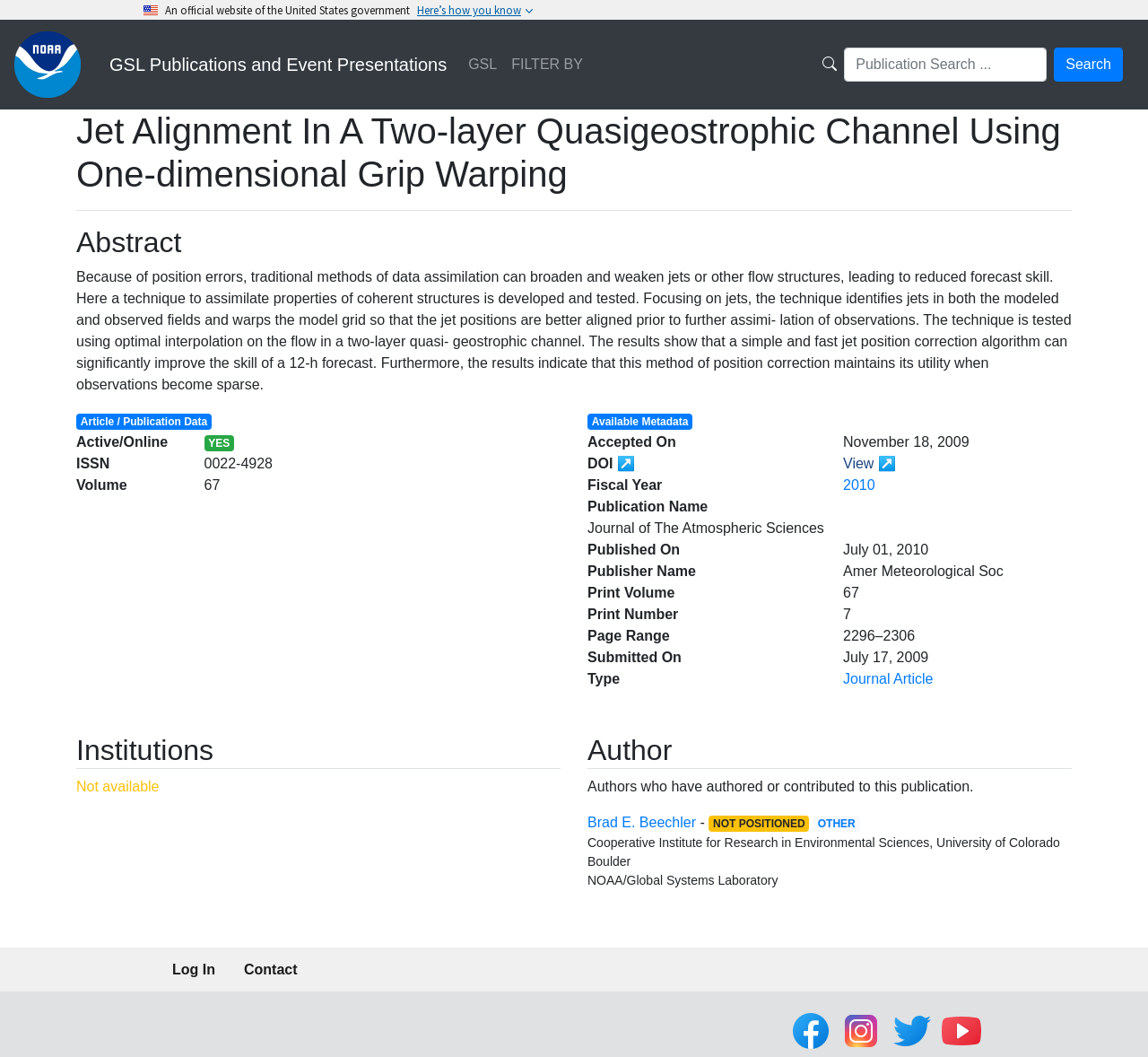What is the DOI of the article?
Can you offer a detailed and complete answer to this question?

I looked for the DOI information in the 'Available Metadata' section, but it was not provided. The section only mentions 'DOI ↗' with a link to 'View ↗', but the actual DOI is not shown.